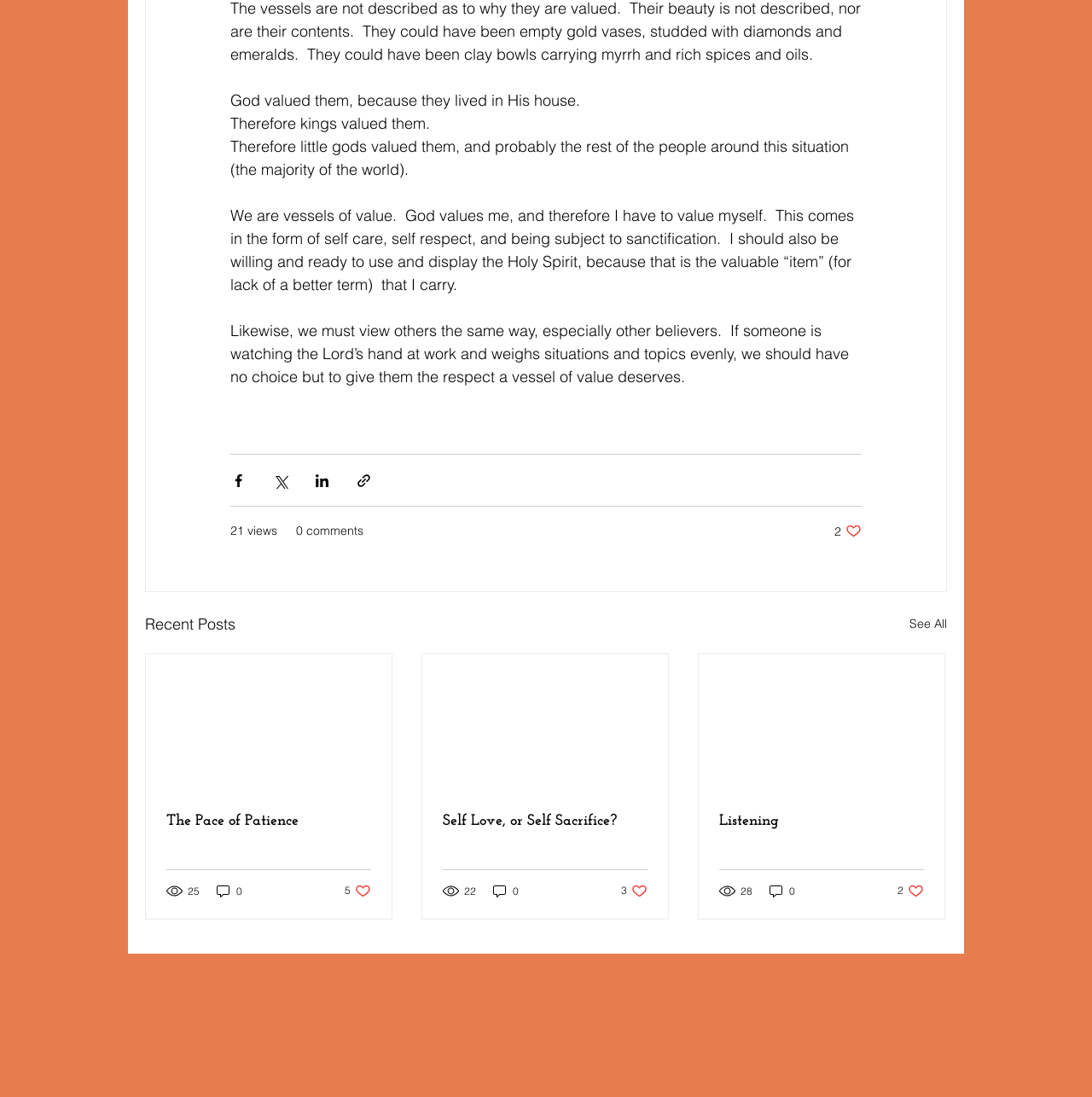What is the title of the second article?
Look at the image and respond with a one-word or short phrase answer.

Self Love, or Self Sacrifice?